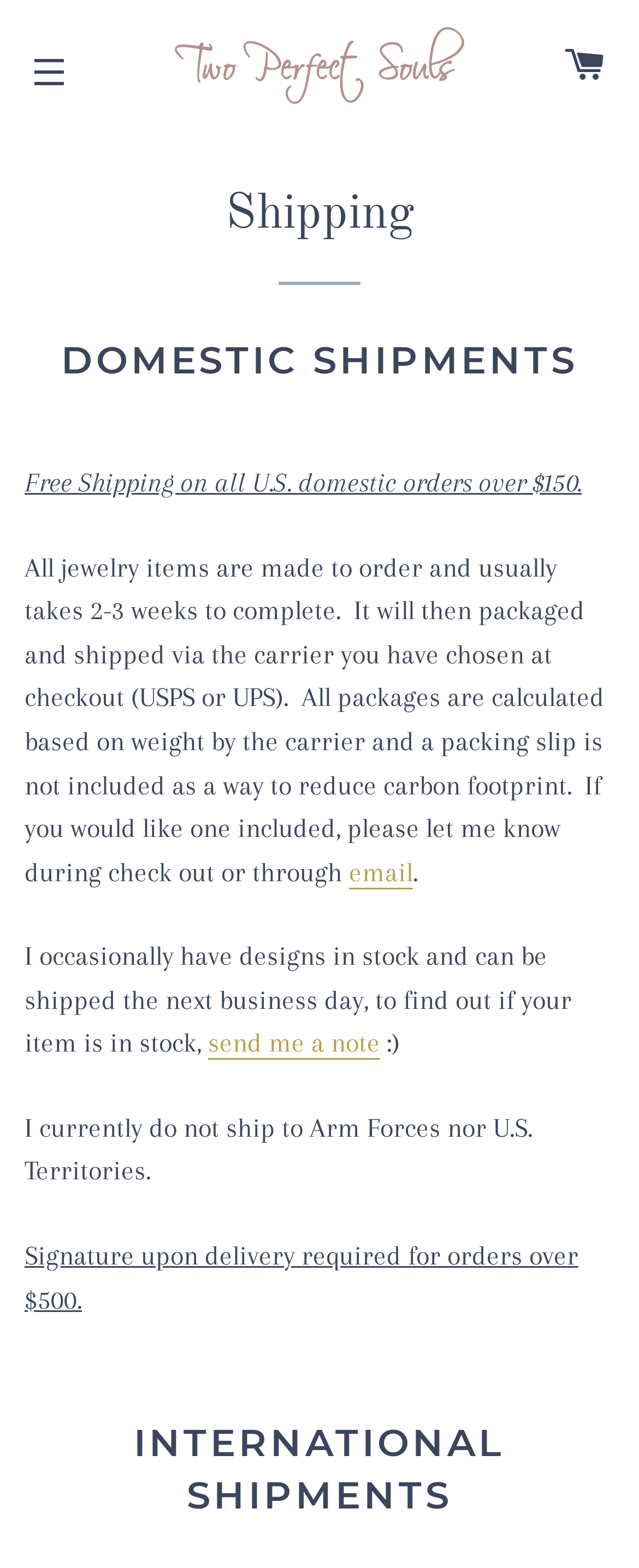Given the element description "send me a note" in the screenshot, predict the bounding box coordinates of that UI element.

[0.326, 0.655, 0.595, 0.676]